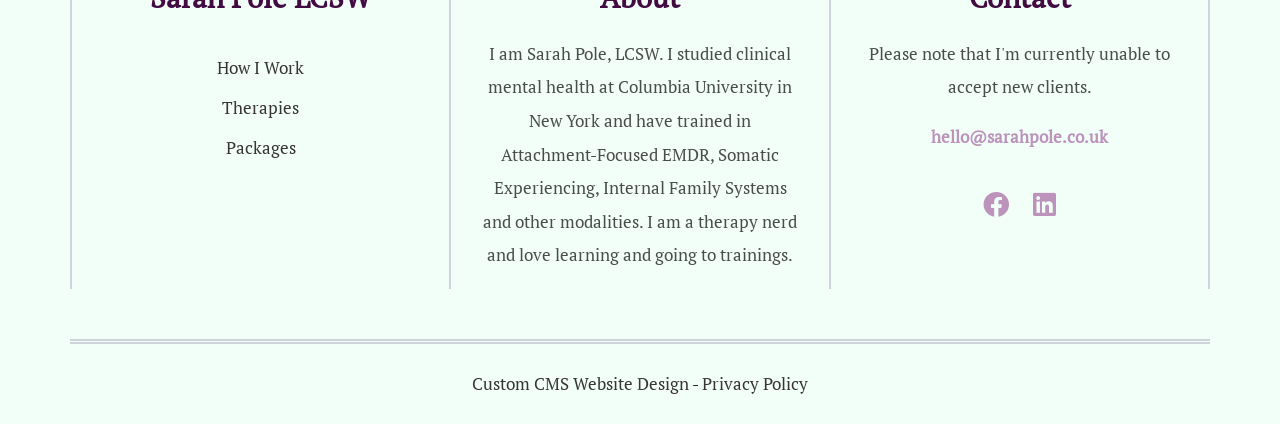Determine the bounding box coordinates of the region that needs to be clicked to achieve the task: "View therapies offered".

[0.173, 0.228, 0.234, 0.28]